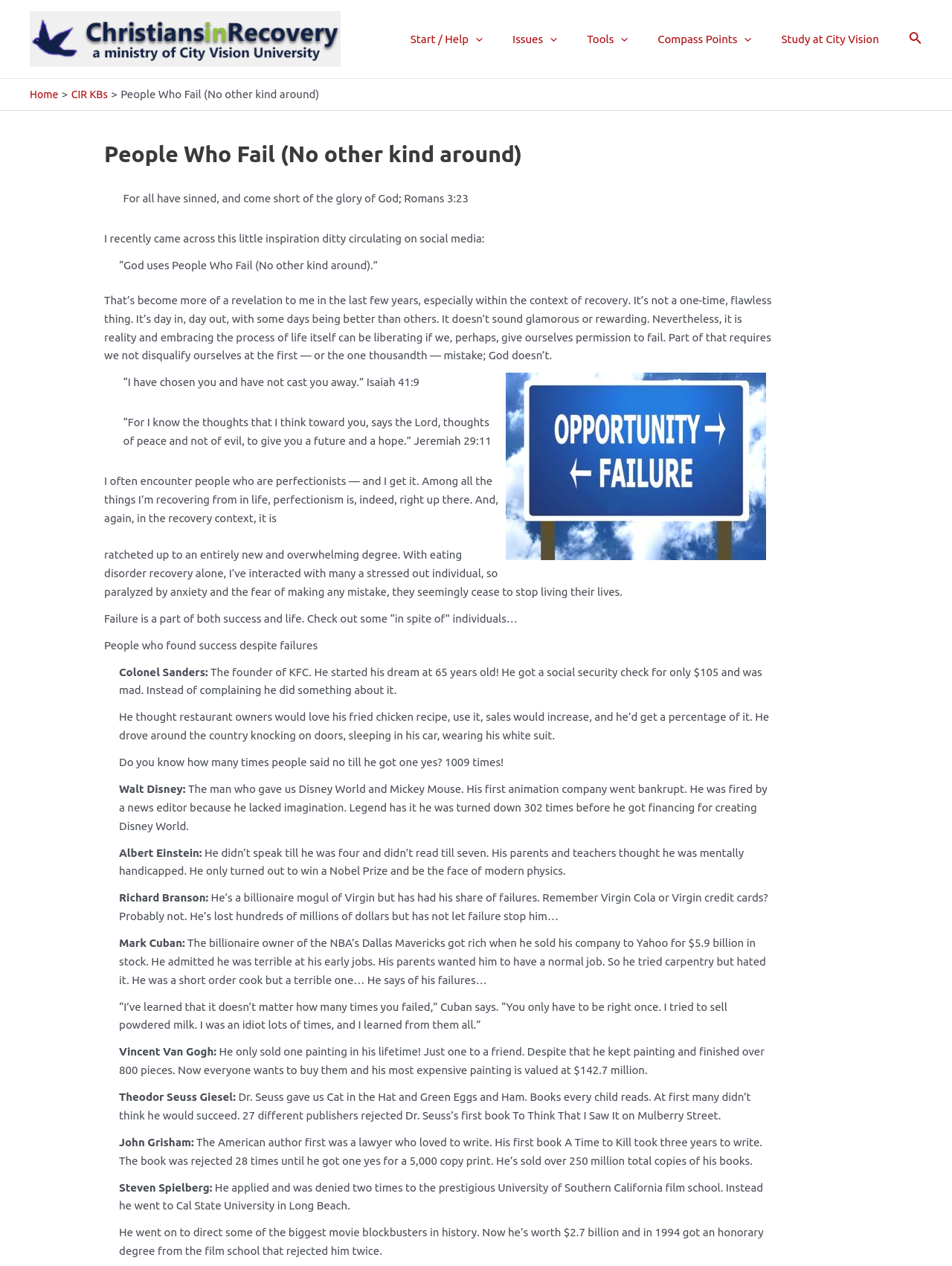Describe all visible elements and their arrangement on the webpage.

This webpage is about the concept of failure and its importance in the context of recovery and personal growth. The page is divided into several sections, with a prominent header "People Who Fail (No other kind around)" at the top. Below the header, there is a quote from Romans 3:23, followed by a brief introduction to the idea that God uses people who fail.

The main content of the page is a series of blockquotes and paragraphs that discuss the importance of embracing failure as a part of the recovery process. The text emphasizes that failure is a natural part of life and that it's essential to give oneself permission to fail in order to move forward.

The page also features a section that highlights several individuals who have achieved success despite experiencing numerous failures. These individuals include Colonel Sanders, Walt Disney, Albert Einstein, Richard Branson, Mark Cuban, Vincent Van Gogh, Theodor Seuss Geisel, John Grisham, and Steven Spielberg. Each of their stories is briefly told, emphasizing the number of times they were rejected or failed before achieving success.

The webpage has a navigation menu at the top, with links to various sections of the website, including "Start / Help", "Issues", "Tools", "Compass Points", and "Study at City Vision". There is also a search icon link at the top right corner of the page. The breadcrumbs navigation is located below the header, showing the current page's location within the website's hierarchy.